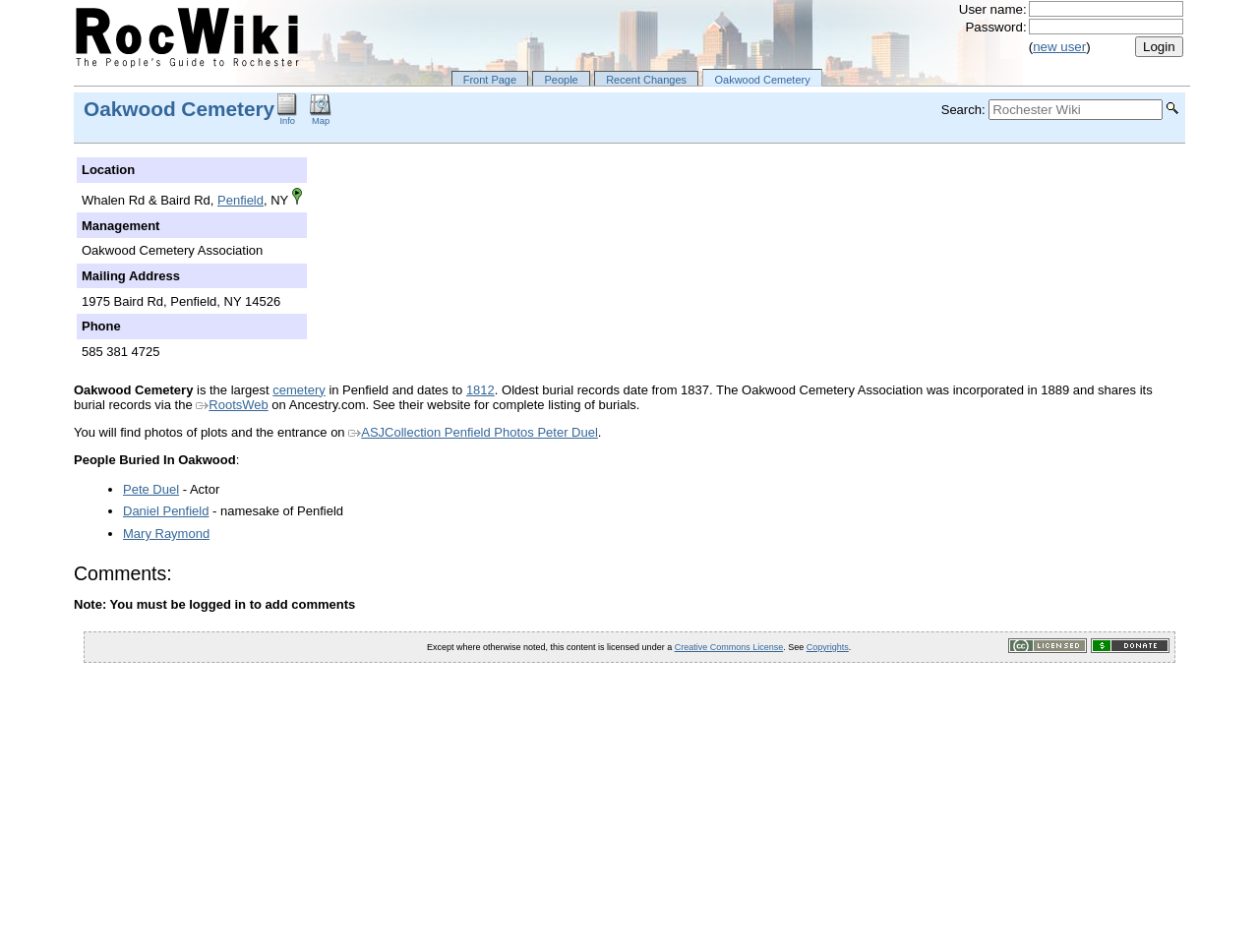Provide your answer in one word or a succinct phrase for the question: 
In what year was the Oakwood Cemetery Association incorporated?

1889